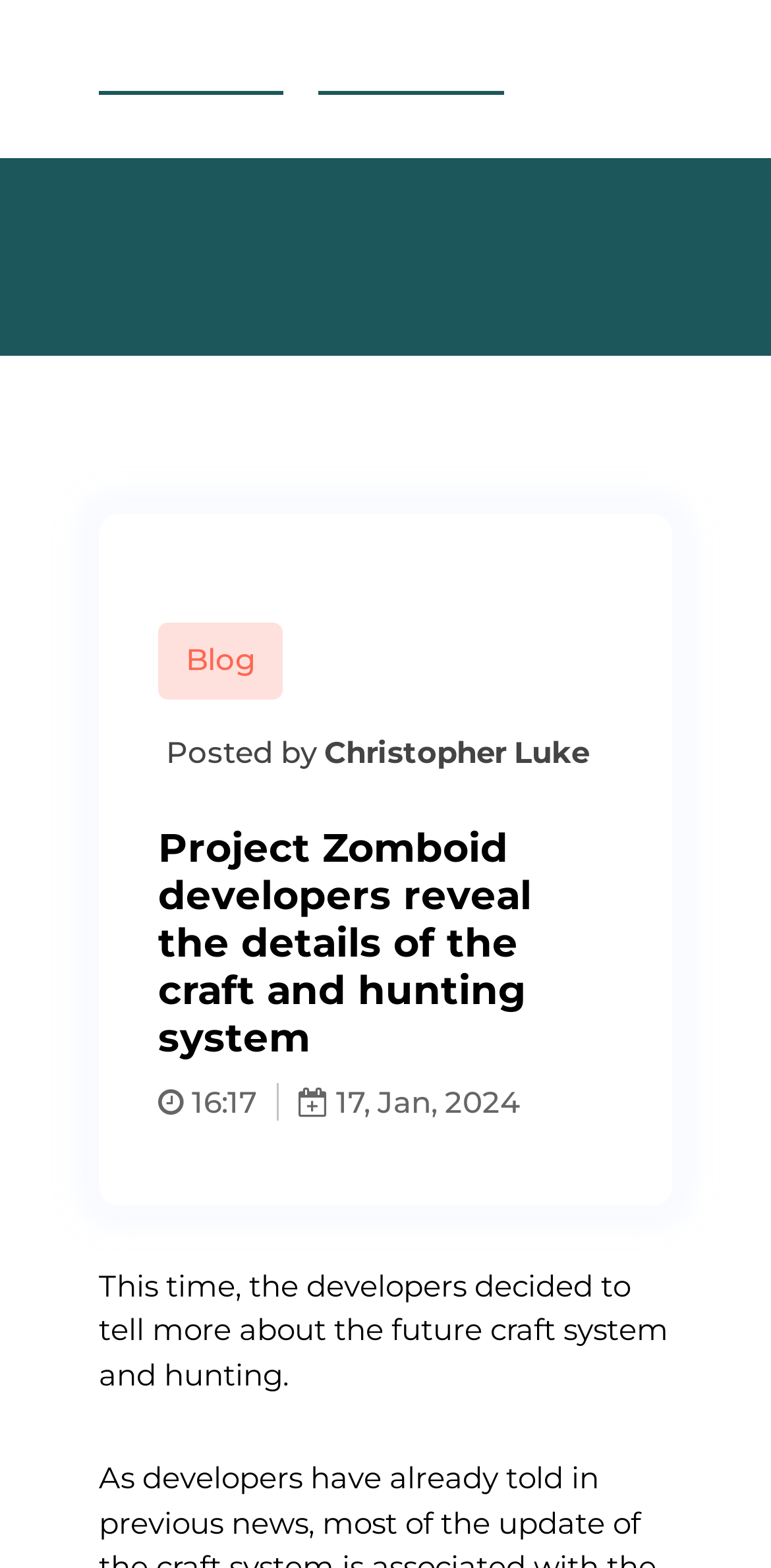Identify and provide the bounding box for the element described by: "Posted by Christopher Luke".

[0.205, 0.466, 0.764, 0.494]